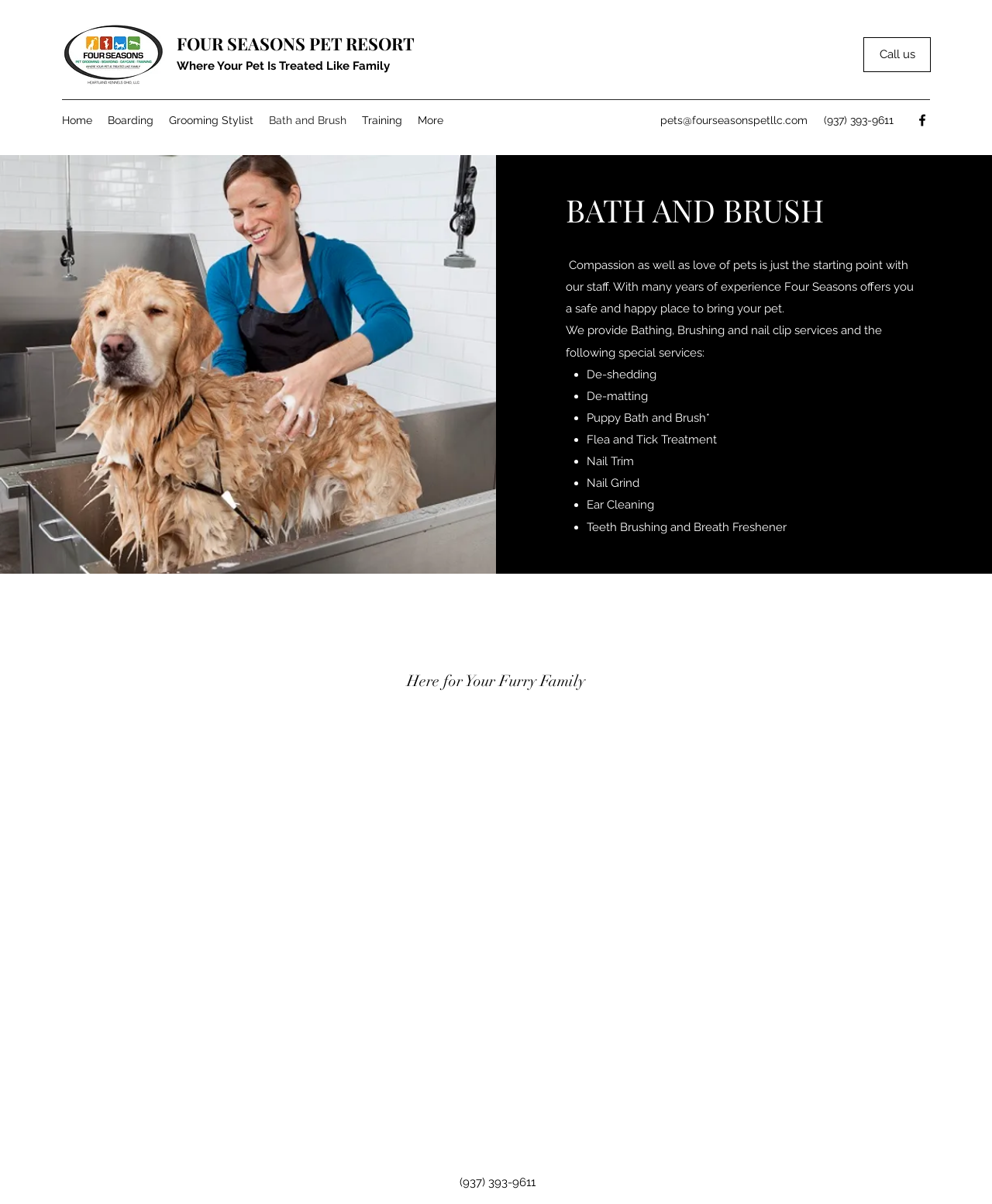Please determine the bounding box coordinates of the element's region to click for the following instruction: "Call the phone number".

[0.87, 0.031, 0.938, 0.06]